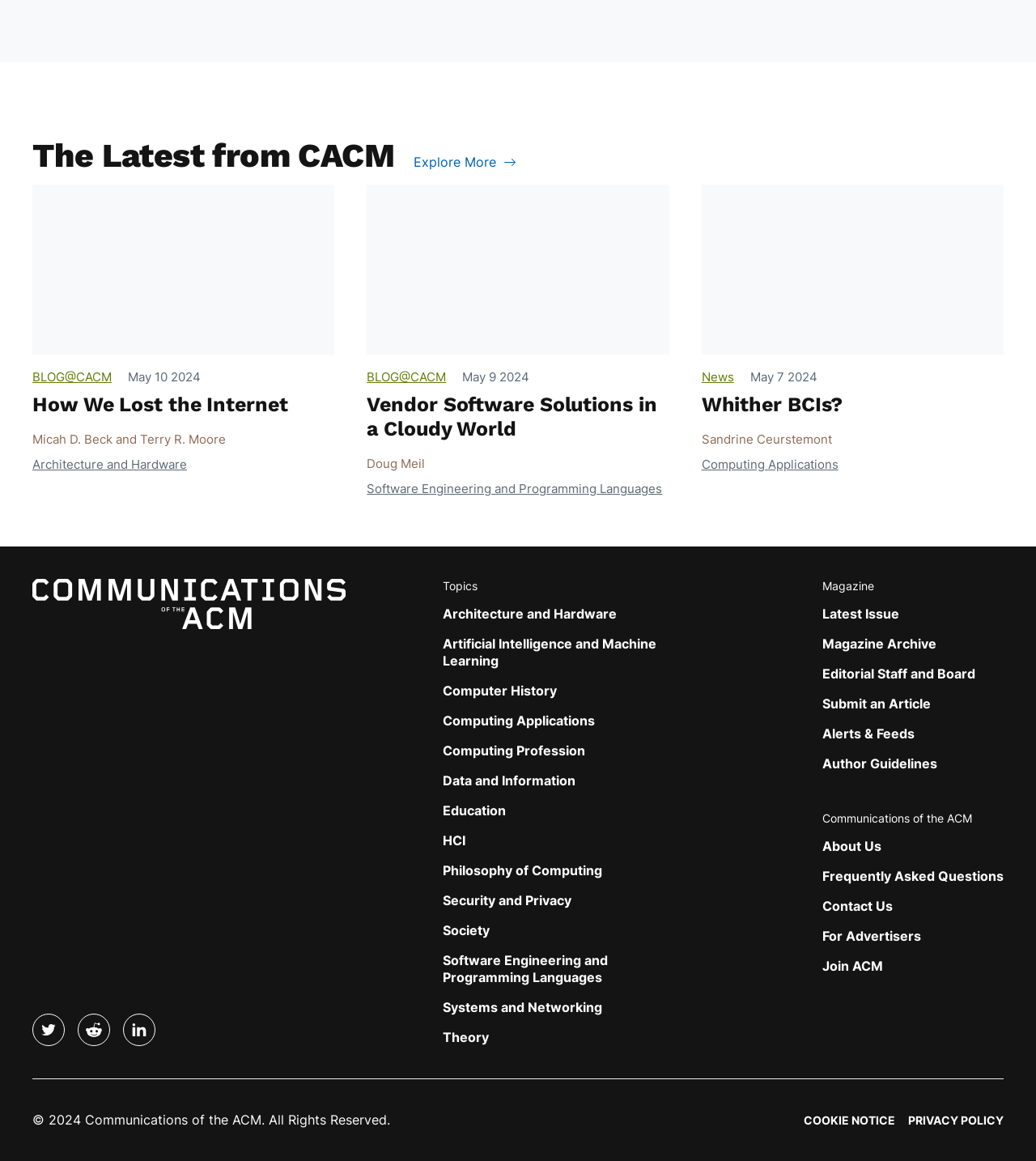What is the name of the magazine?
Use the image to answer the question with a single word or phrase.

Communications of the ACM